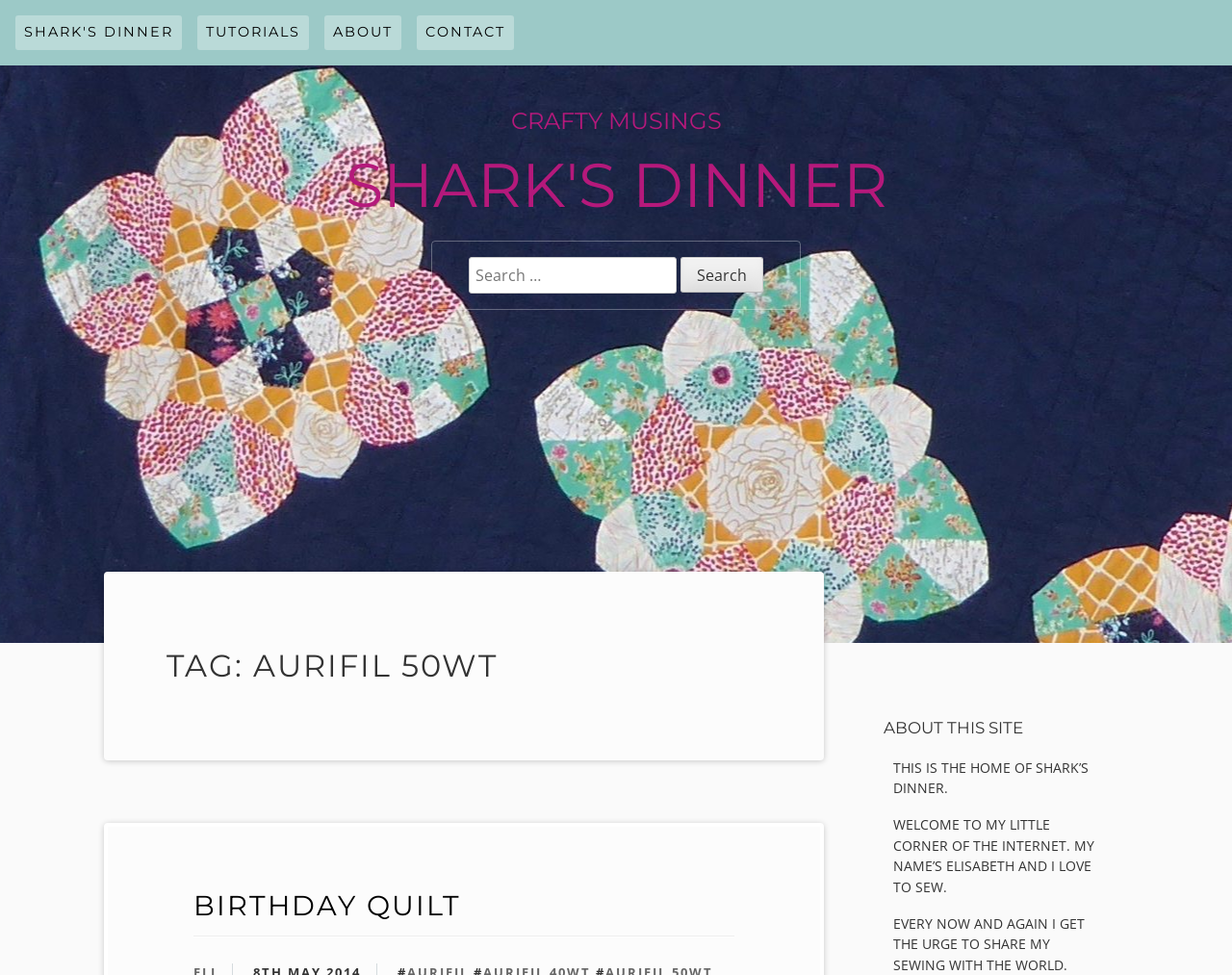Predict the bounding box coordinates for the UI element described as: "On-line Mapshop". The coordinates should be four float numbers between 0 and 1, presented as [left, top, right, bottom].

None